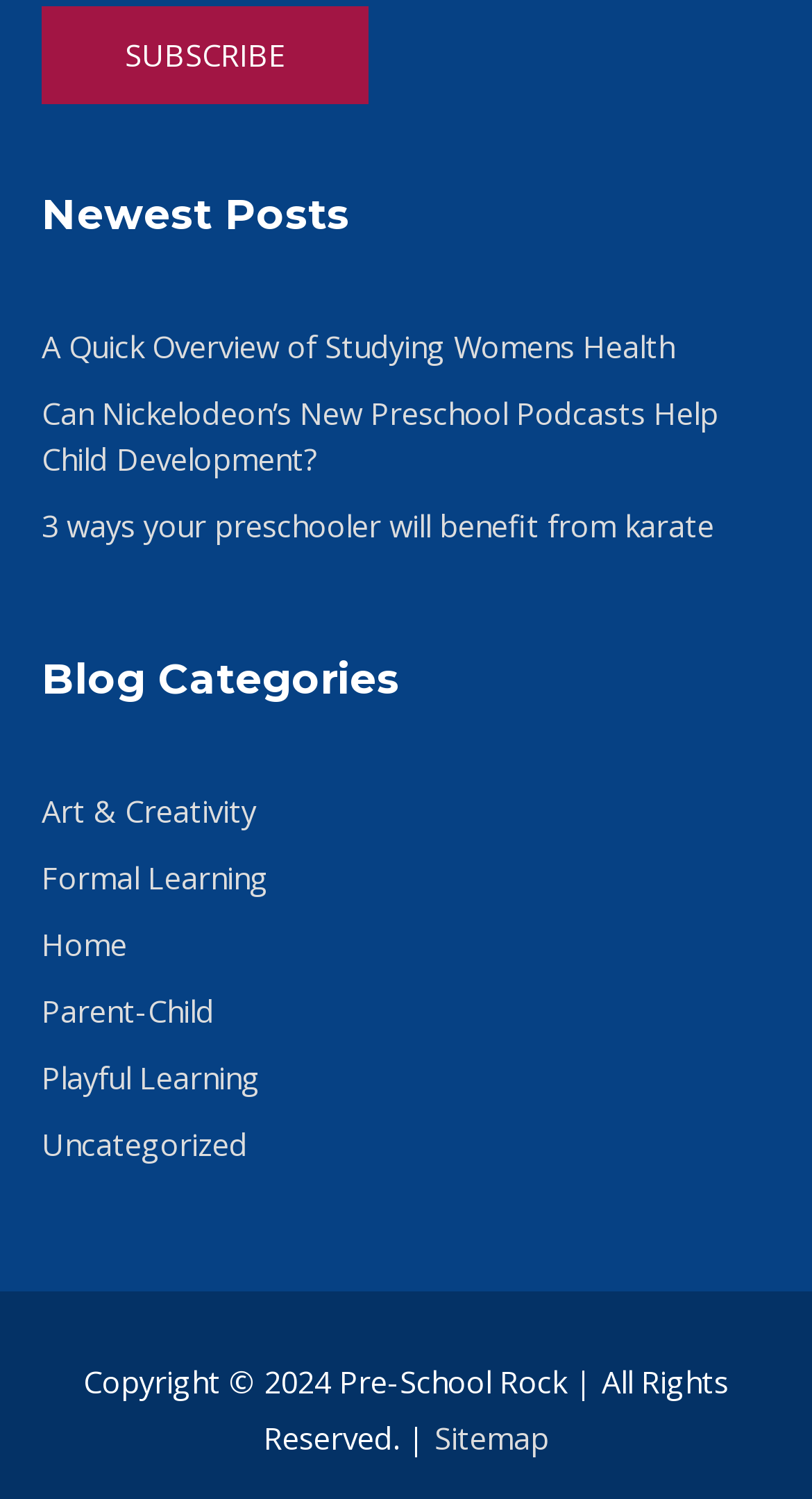Locate the bounding box coordinates of the area you need to click to fulfill this instruction: 'Subscribe to the newsletter'. The coordinates must be in the form of four float numbers ranging from 0 to 1: [left, top, right, bottom].

[0.051, 0.004, 0.454, 0.07]